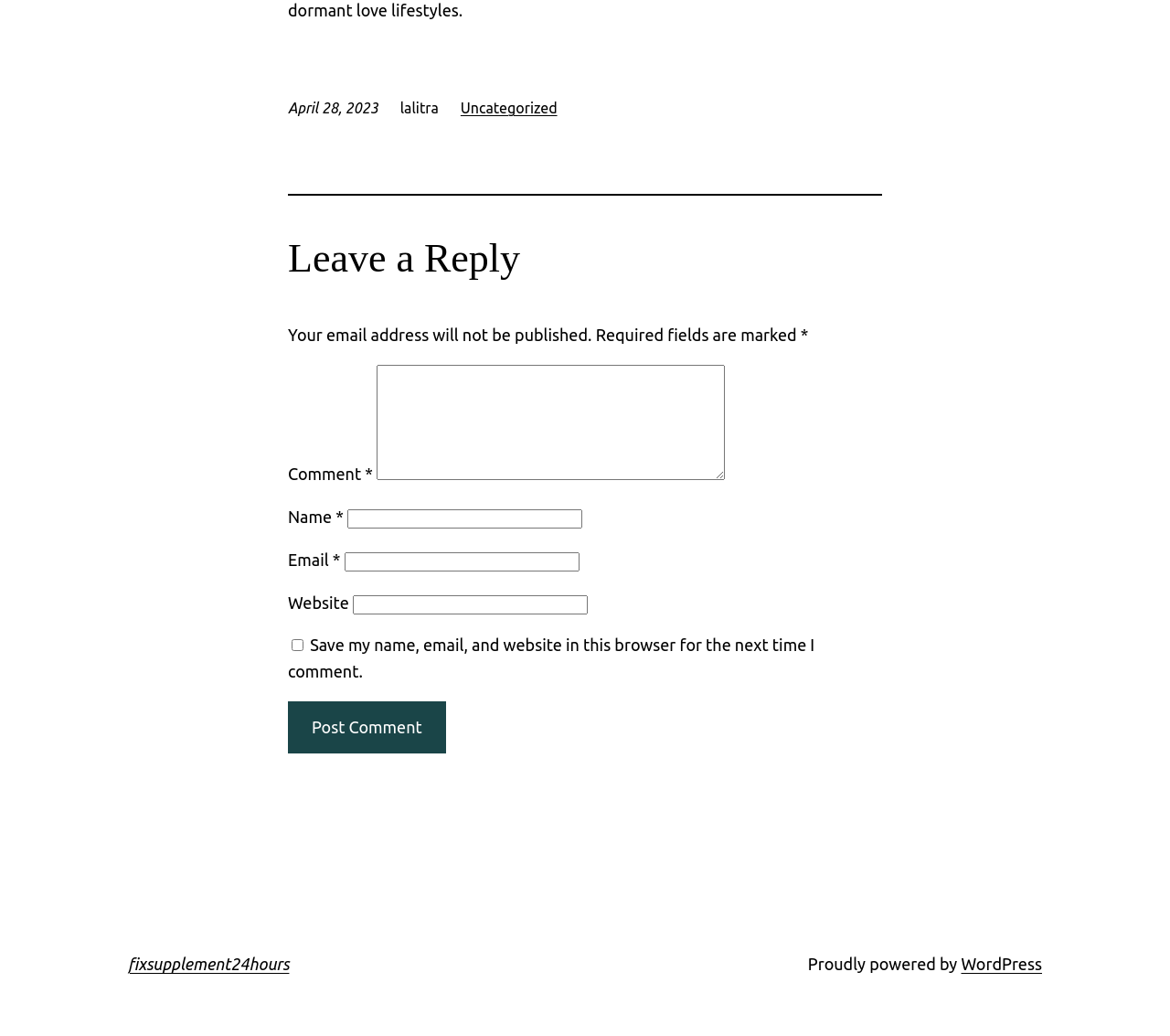Determine the bounding box coordinates of the element's region needed to click to follow the instruction: "Type your name". Provide these coordinates as four float numbers between 0 and 1, formatted as [left, top, right, bottom].

[0.297, 0.492, 0.498, 0.51]